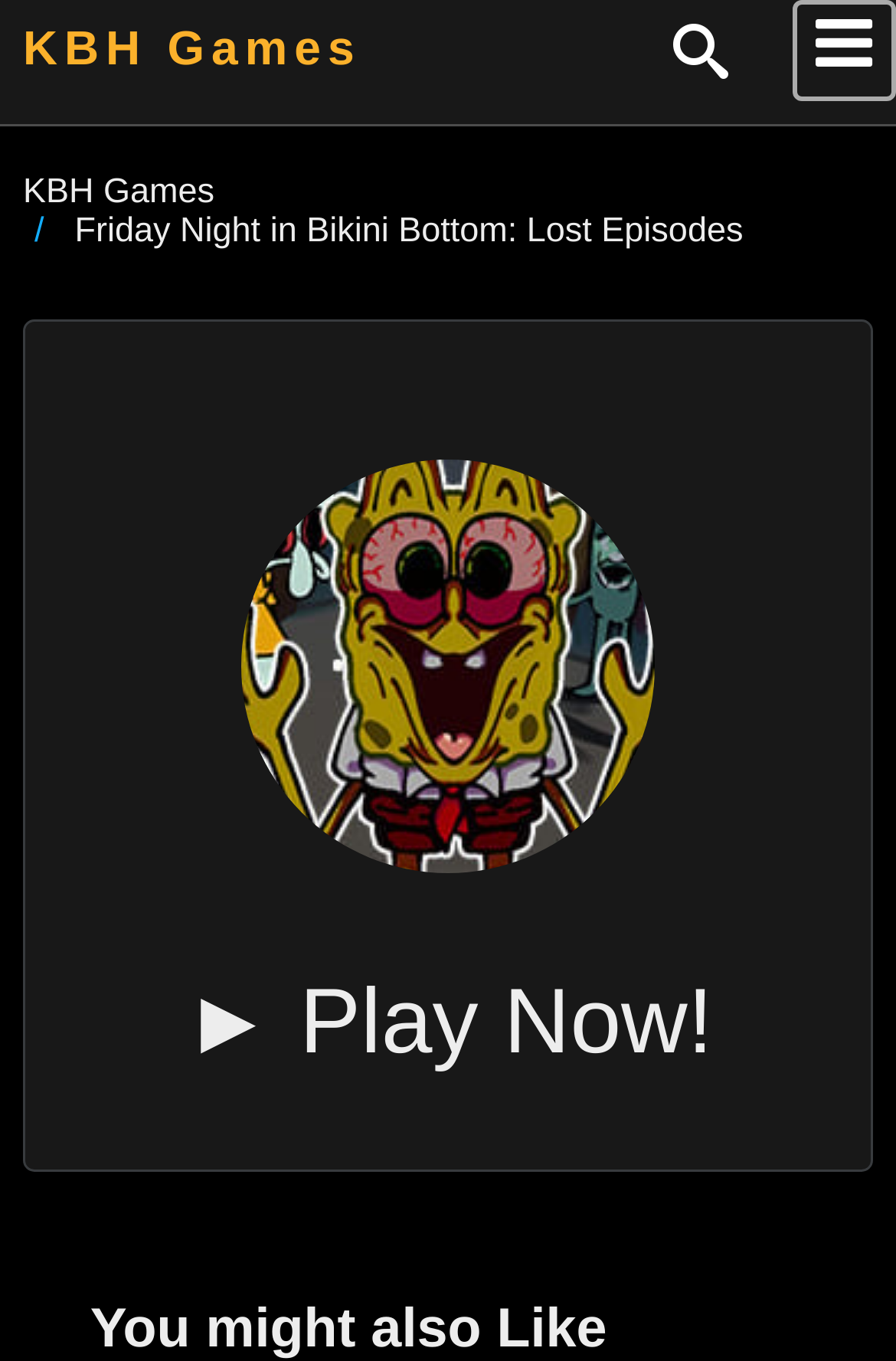What is the purpose of the '► Play Now!' button?
From the image, respond with a single word or phrase.

To start playing the game